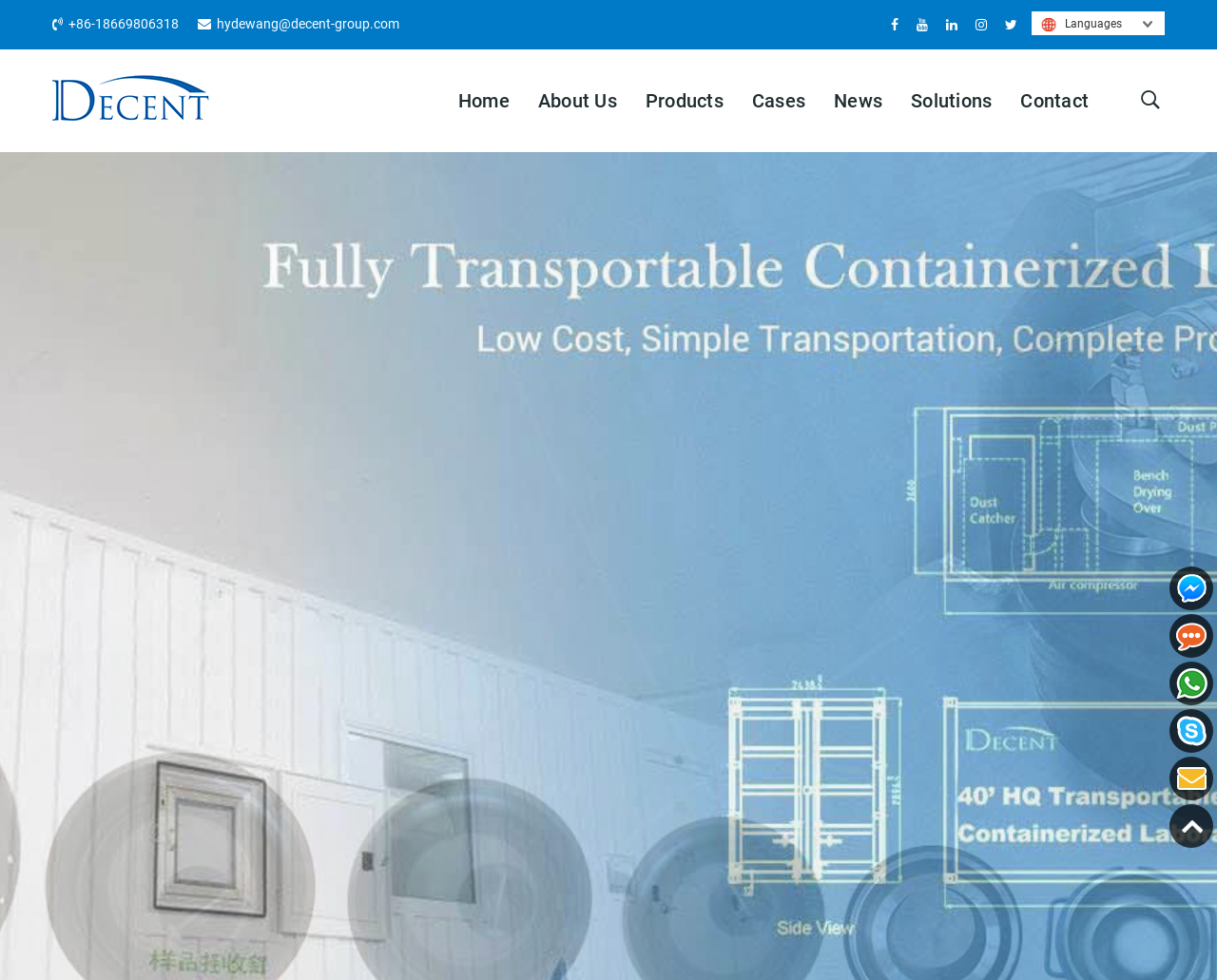Identify the bounding box coordinates for the element you need to click to achieve the following task: "Leave a message". The coordinates must be four float values ranging from 0 to 1, formatted as [left, top, right, bottom].

[0.961, 0.627, 0.997, 0.671]